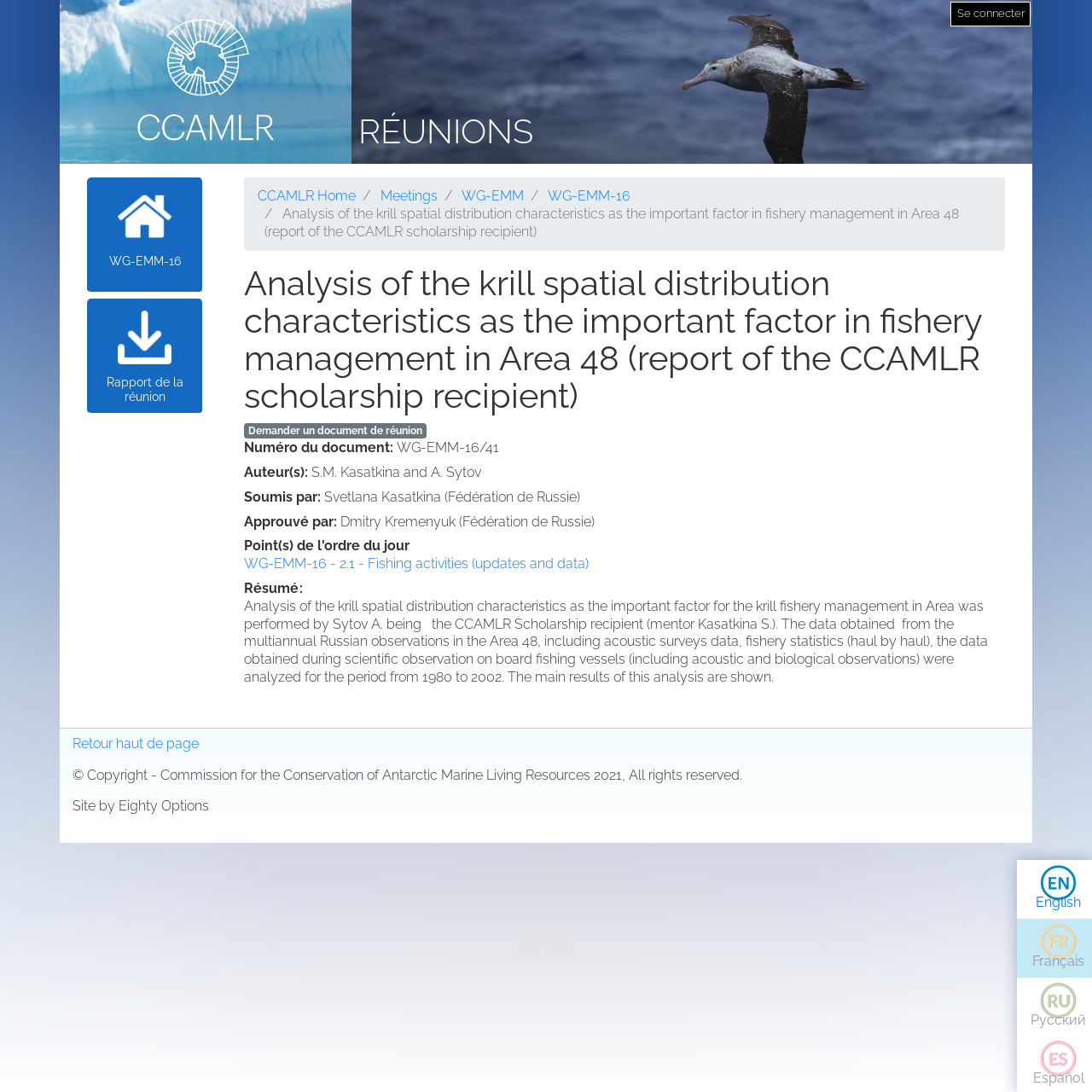Locate the bounding box coordinates of the area that needs to be clicked to fulfill the following instruction: "View WG-EMM-16 report". The coordinates should be in the format of four float numbers between 0 and 1, namely [left, top, right, bottom].

[0.08, 0.162, 0.185, 0.267]